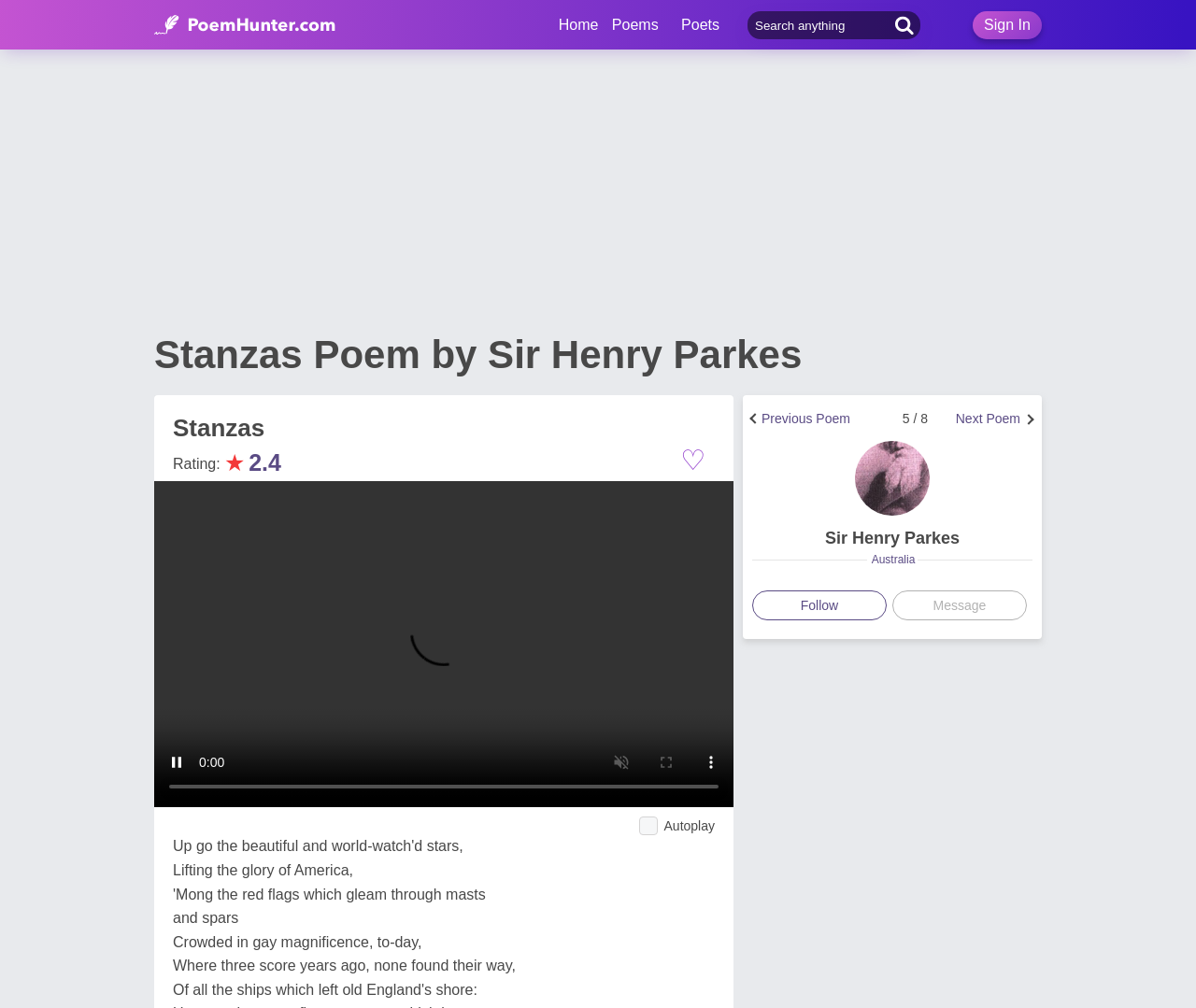Who is the author of the poem?
Make sure to answer the question with a detailed and comprehensive explanation.

The author of the poem can be found in the link element with the text 'Sir Henry Parkes' and also in the heading element with the text 'Sir Henry Parkes'.